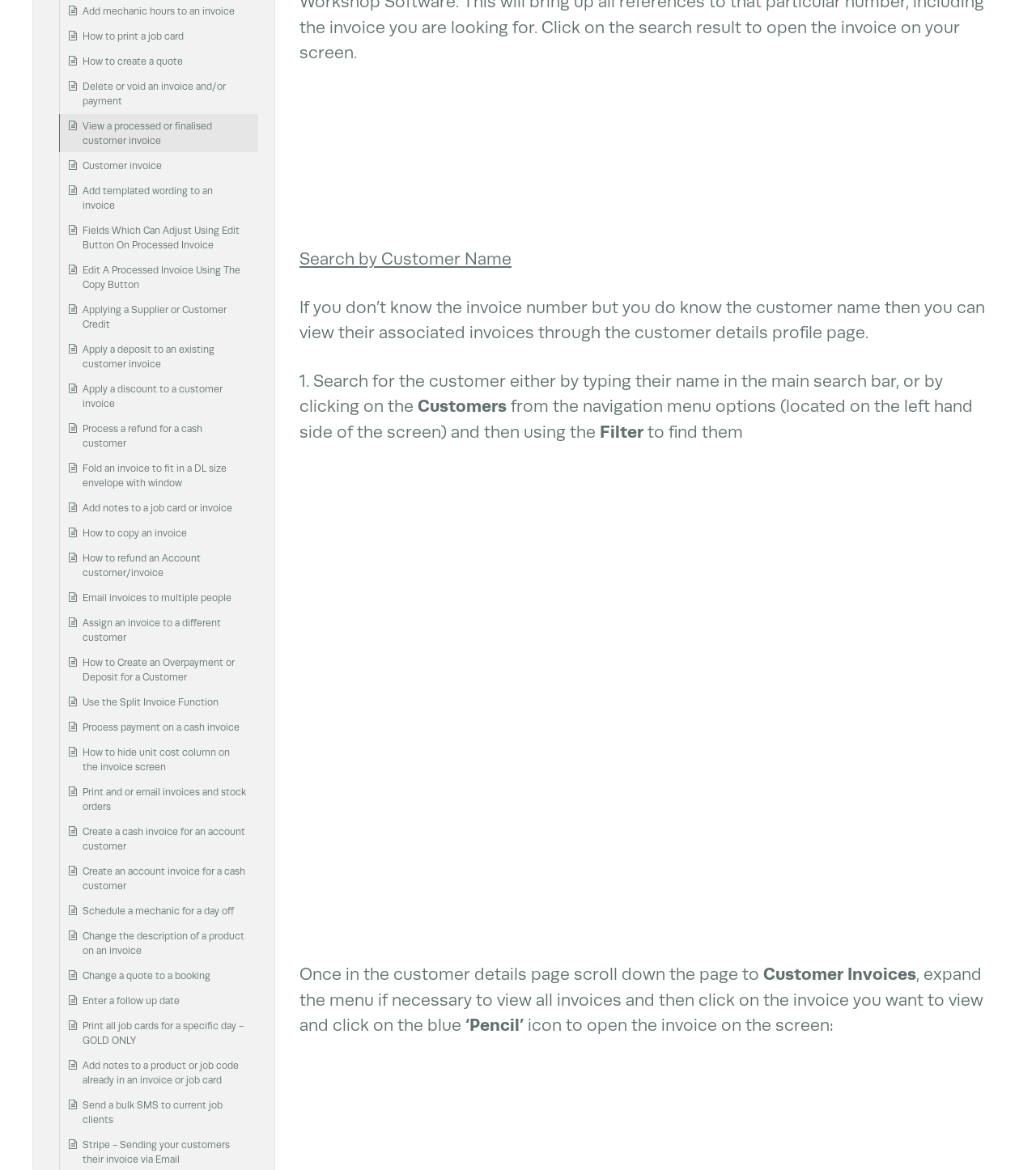Locate the bounding box coordinates of the element's region that should be clicked to carry out the following instruction: "Search for a customer by name". The coordinates need to be four float numbers between 0 and 1, i.e., [left, top, right, bottom].

[0.289, 0.212, 0.494, 0.23]